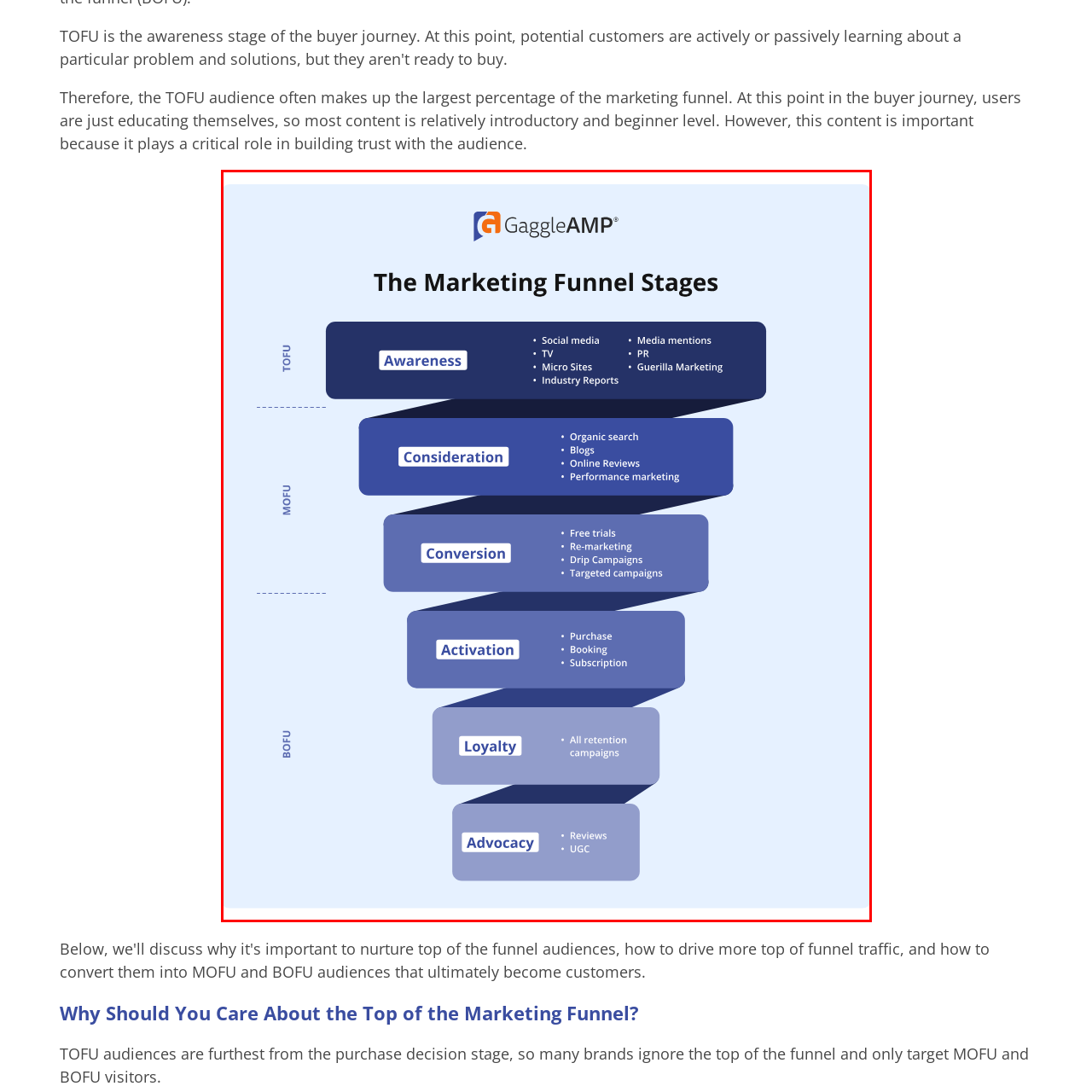What is the focus of the TOFU stage?
Examine the image enclosed within the red bounding box and provide a comprehensive answer relying on the visual details presented in the image.

The TOFU stage, which is the top section of the marketing funnel, focuses on building awareness among potential customers, and strategies employed at this stage include social media, television, micro sites, industry reports, media mentions, public relations, and guerrilla marketing.